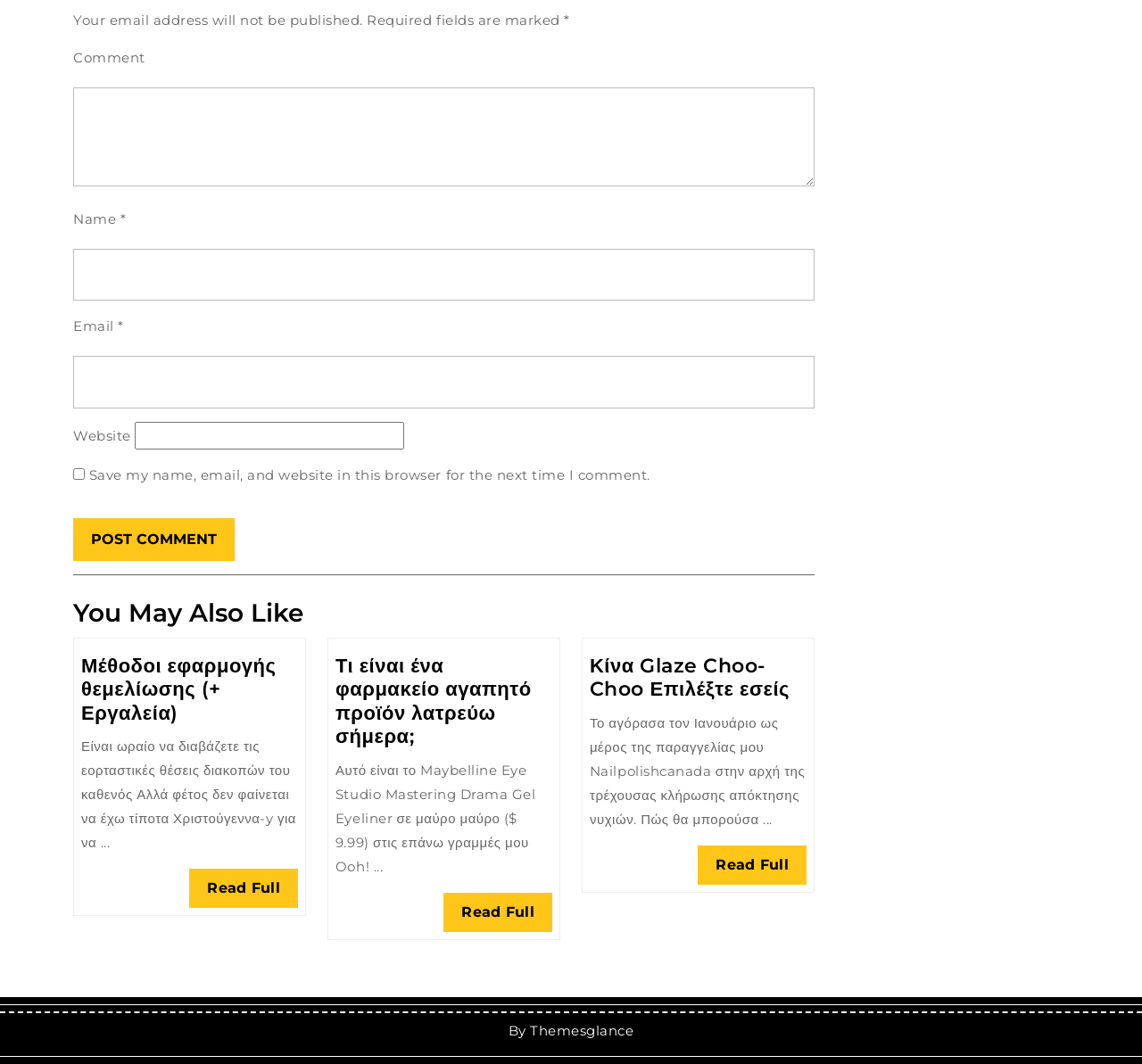How many comment fields are there?
Based on the screenshot, provide your answer in one word or phrase.

4